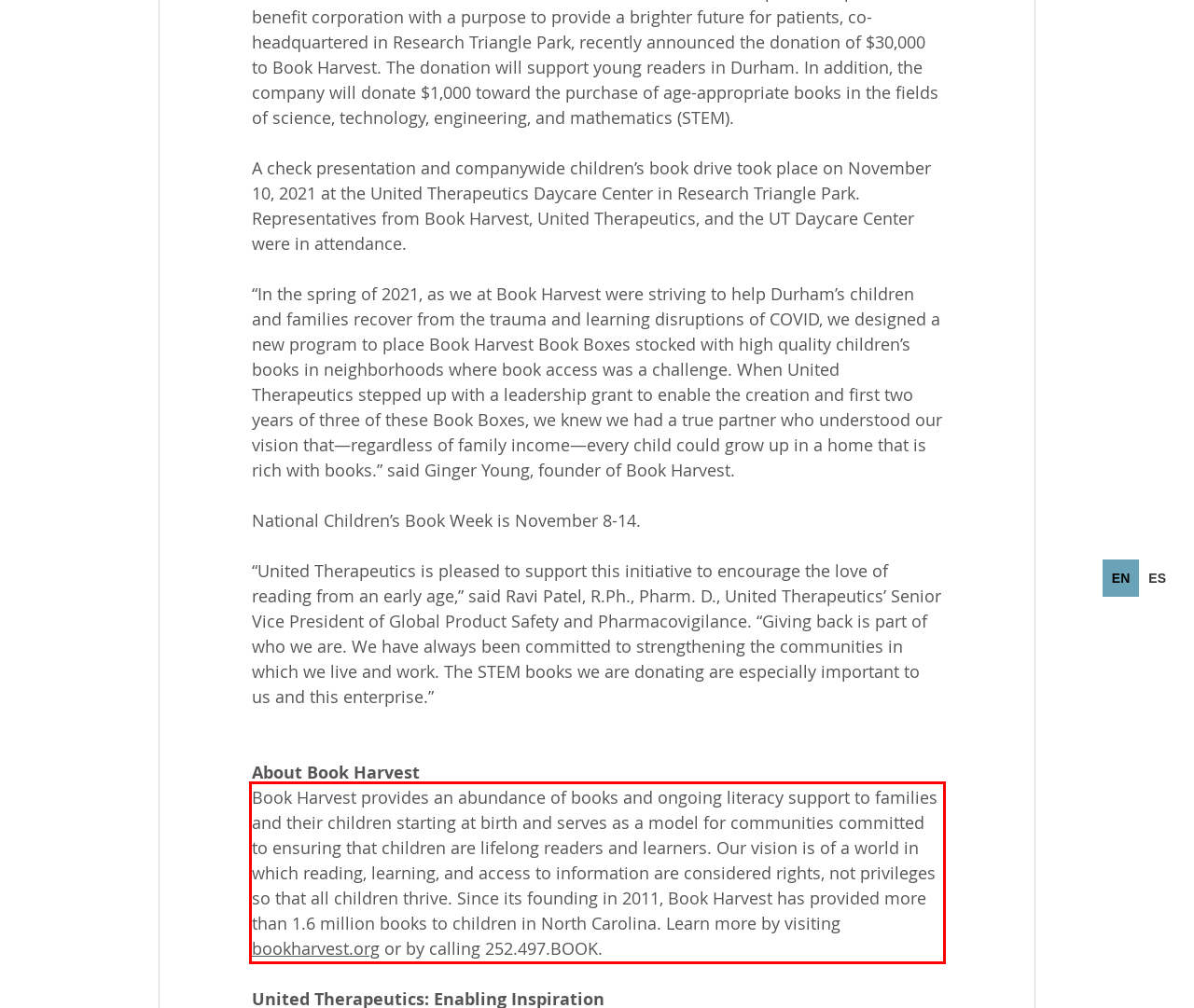You are provided with a screenshot of a webpage containing a red bounding box. Please extract the text enclosed by this red bounding box.

Book Harvest provides an abundance of books and ongoing literacy support to families and their children starting at birth and serves as a model for communities committed to ensuring that children are lifelong readers and learners. Our vision is of a world in which reading, learning, and access to information are considered rights, not privileges so that all children thrive. Since its founding in 2011, Book Harvest has provided more than 1.6 million books to children in North Carolina. Learn more by visiting bookharvest.org or by calling 252.497.BOOK.